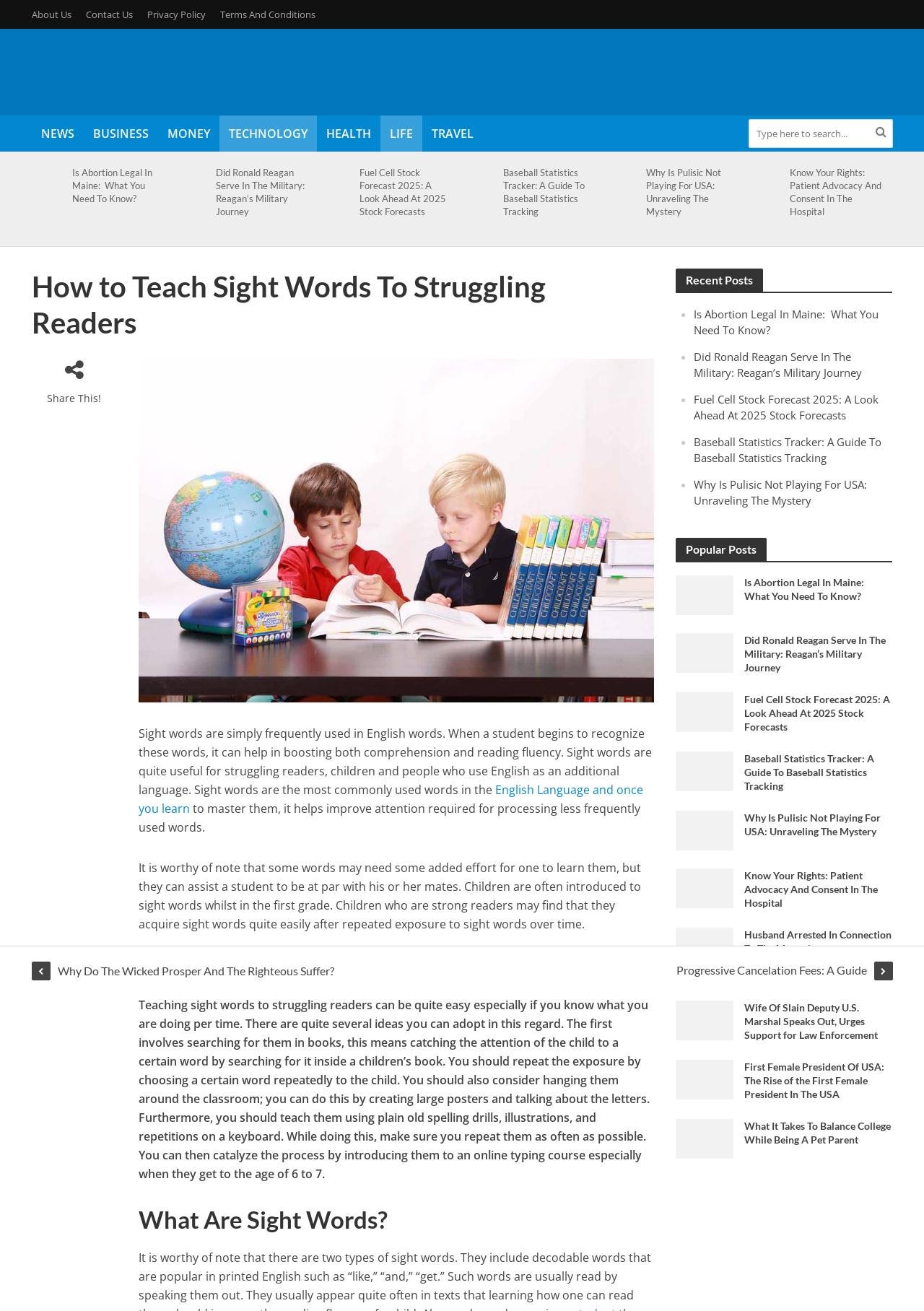Locate the bounding box coordinates of the element that needs to be clicked to carry out the instruction: "View popular posts". The coordinates should be given as four float numbers ranging from 0 to 1, i.e., [left, top, right, bottom].

[0.731, 0.41, 0.966, 0.428]